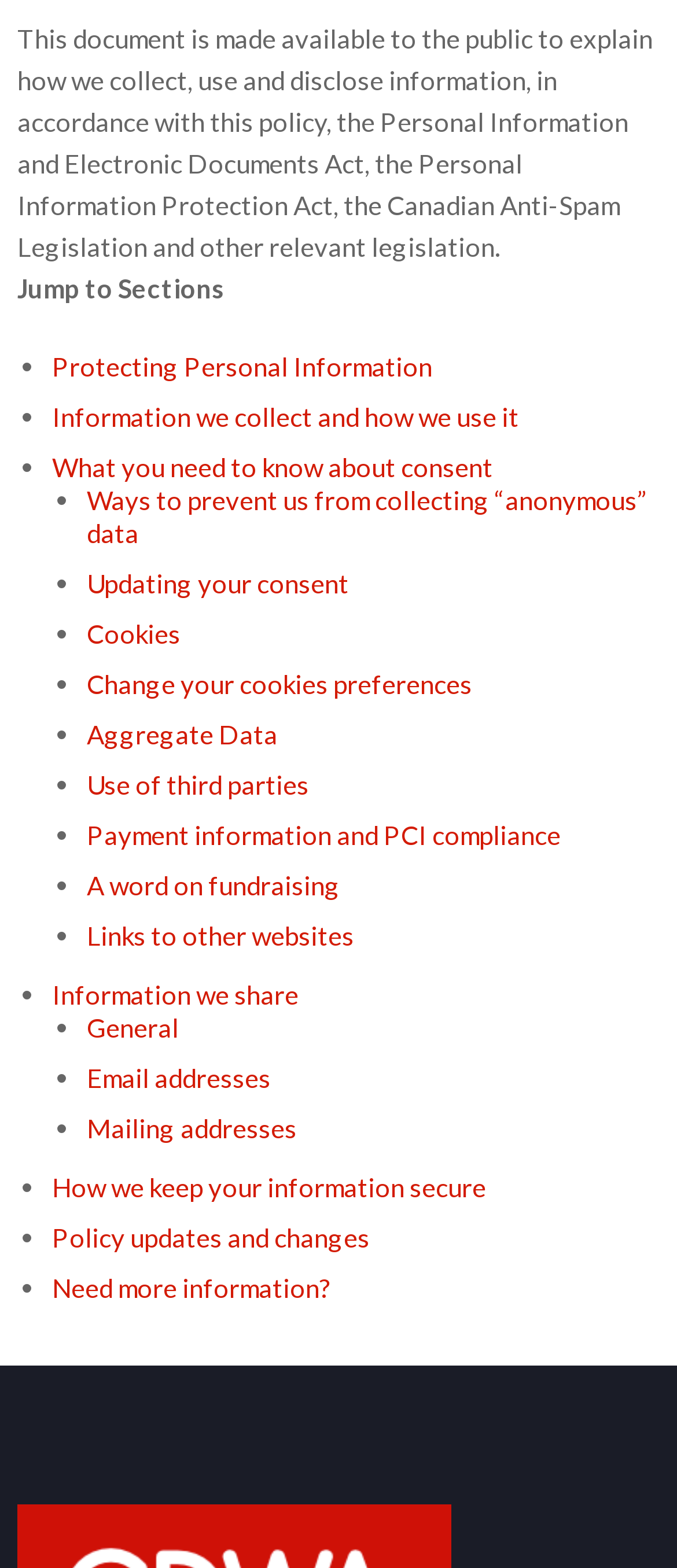What legislation is mentioned in the document?
Using the image as a reference, give an elaborate response to the question.

The document mentions the Personal Information Protection Act, the Canadian Anti-Spam Legislation, and other relevant legislation. These laws are likely relevant to the organization's information collection and use practices, and are mentioned to provide context and transparency.